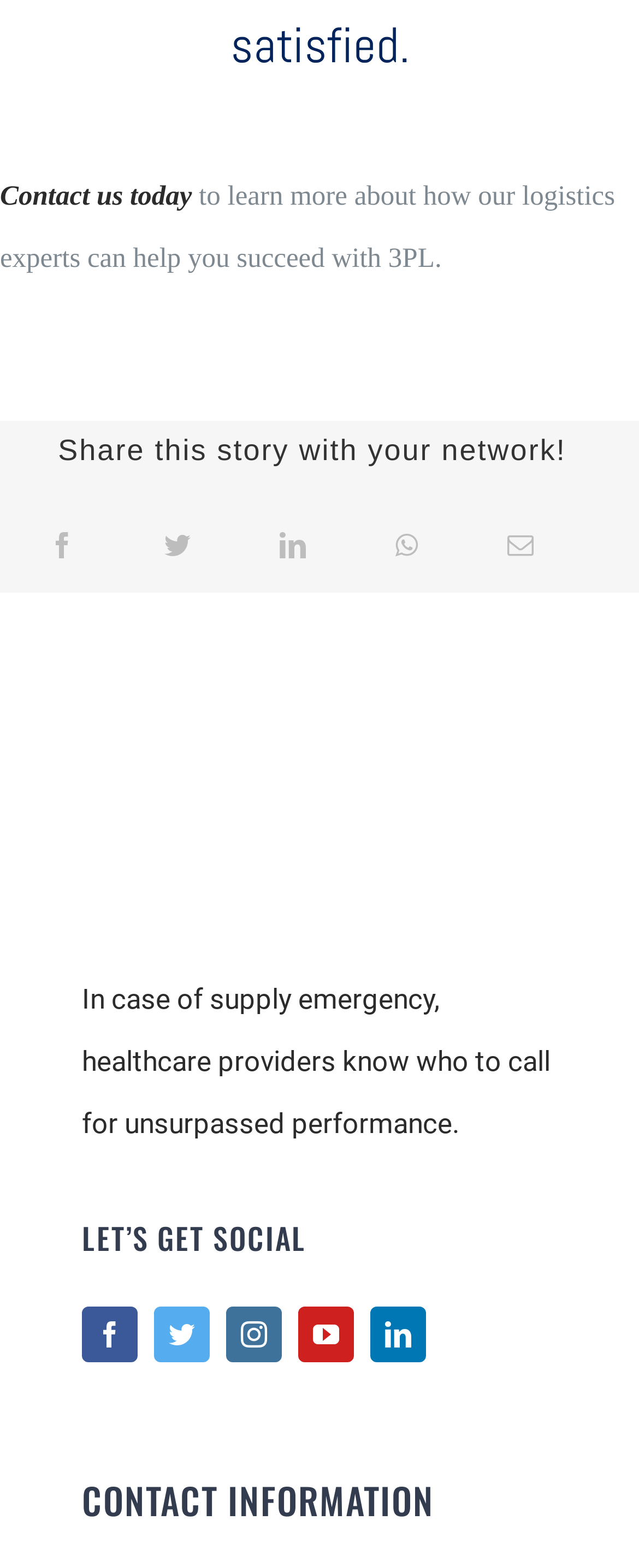Indicate the bounding box coordinates of the element that must be clicked to execute the instruction: "Share this story on Facebook". The coordinates should be given as four float numbers between 0 and 1, i.e., [left, top, right, bottom].

[0.051, 0.331, 0.144, 0.369]